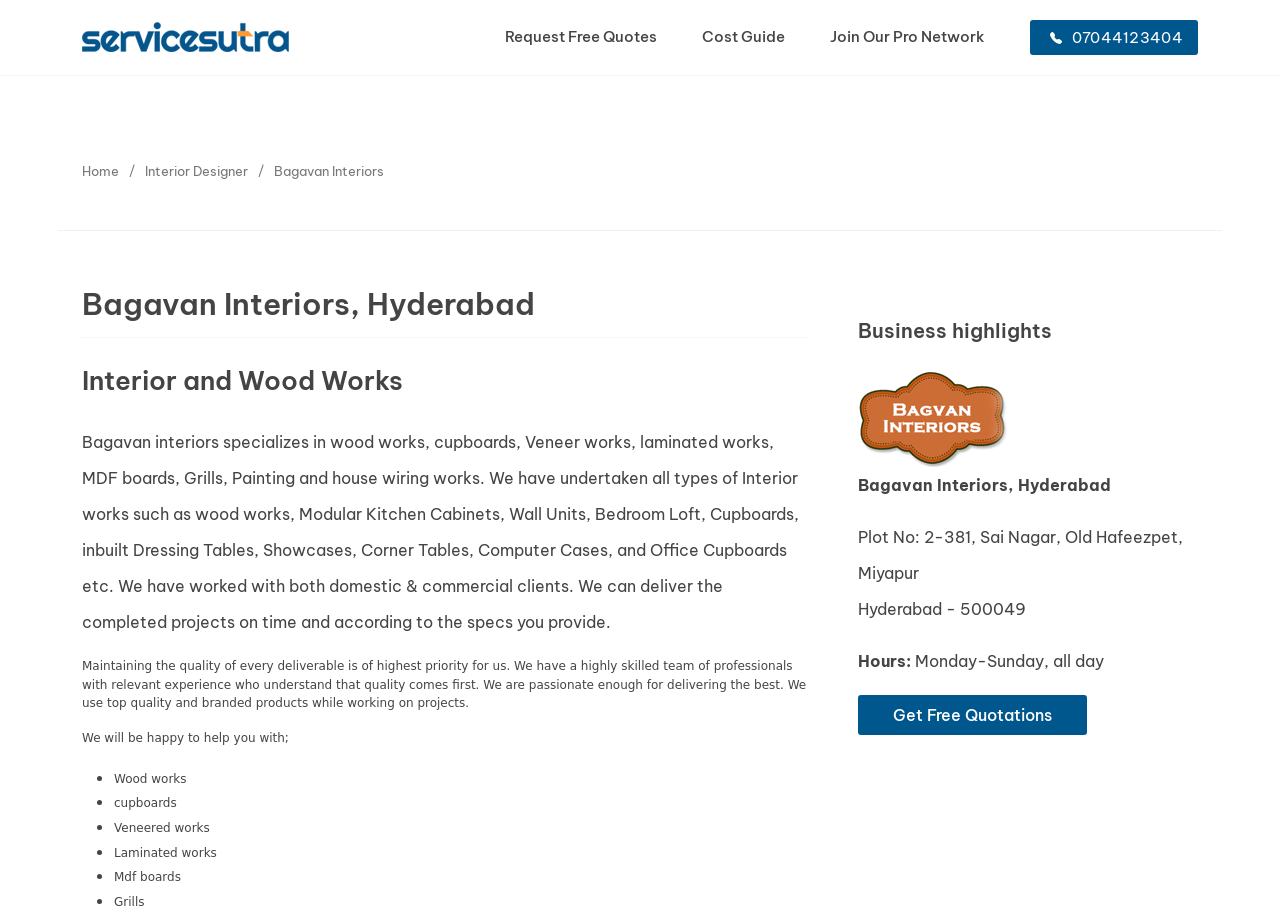Identify the bounding box coordinates of the area that should be clicked in order to complete the given instruction: "Get free quotations". The bounding box coordinates should be four float numbers between 0 and 1, i.e., [left, top, right, bottom].

[0.67, 0.755, 0.849, 0.799]